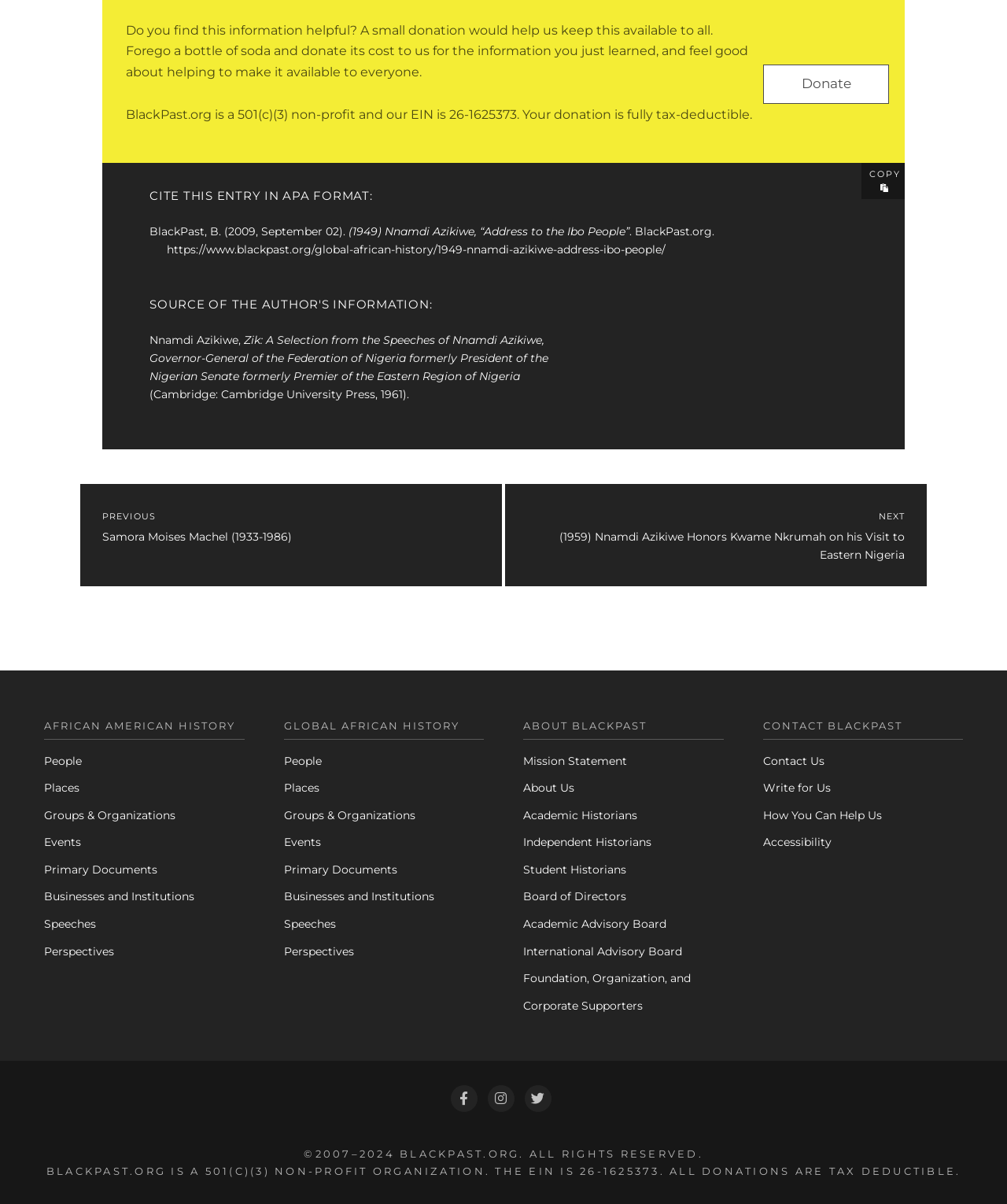Provide a thorough and detailed response to the question by examining the image: 
What is the name of the previous post?

I found the answer by looking at the link 'Previous post: Samora Moises Machel (1933-1986)' which is in the post navigation section, indicating that the previous post is about Samora Moises Machel.